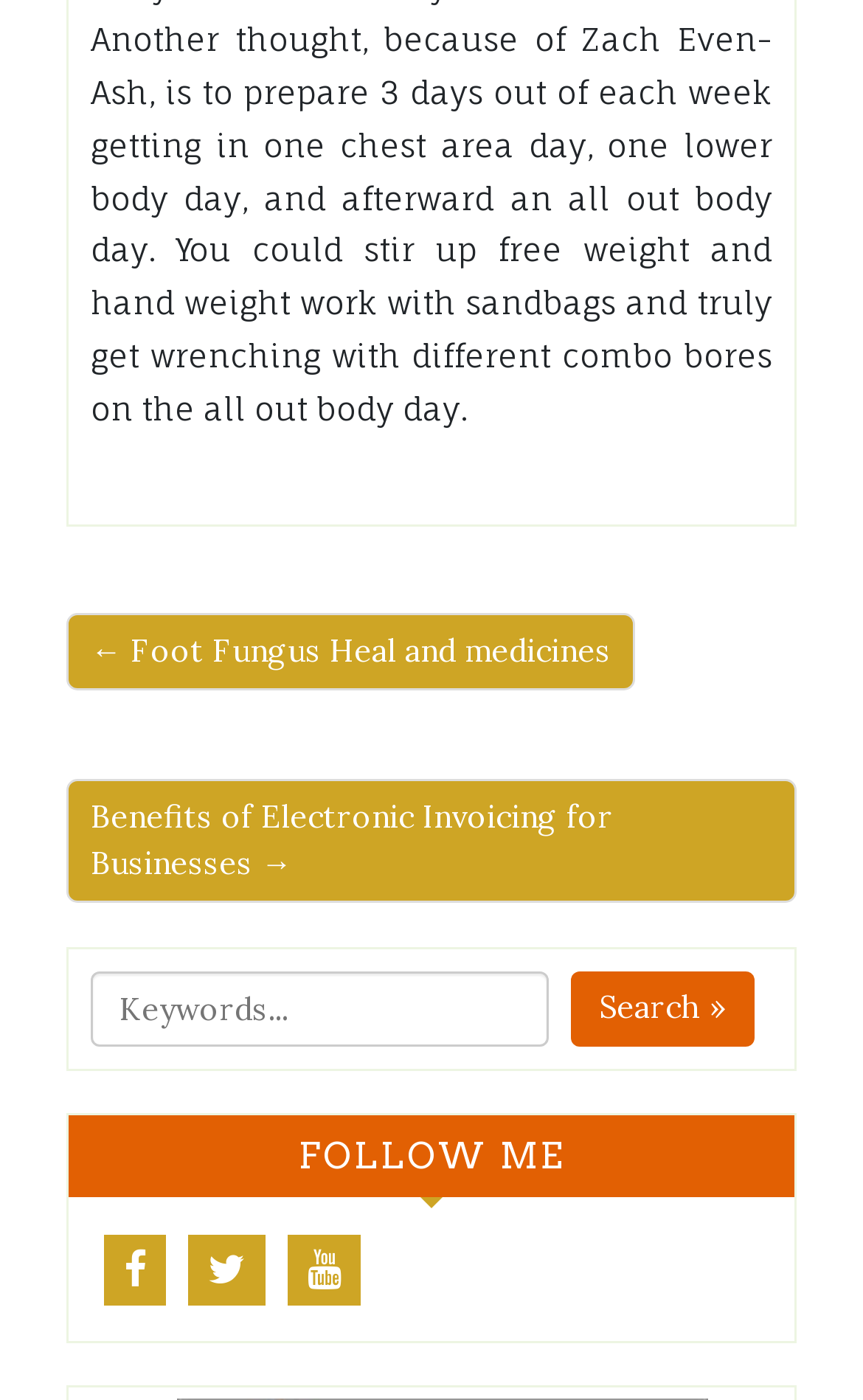What are the three icons below 'FOLLOW ME'?
Answer the question with a single word or phrase by looking at the picture.

Social media links